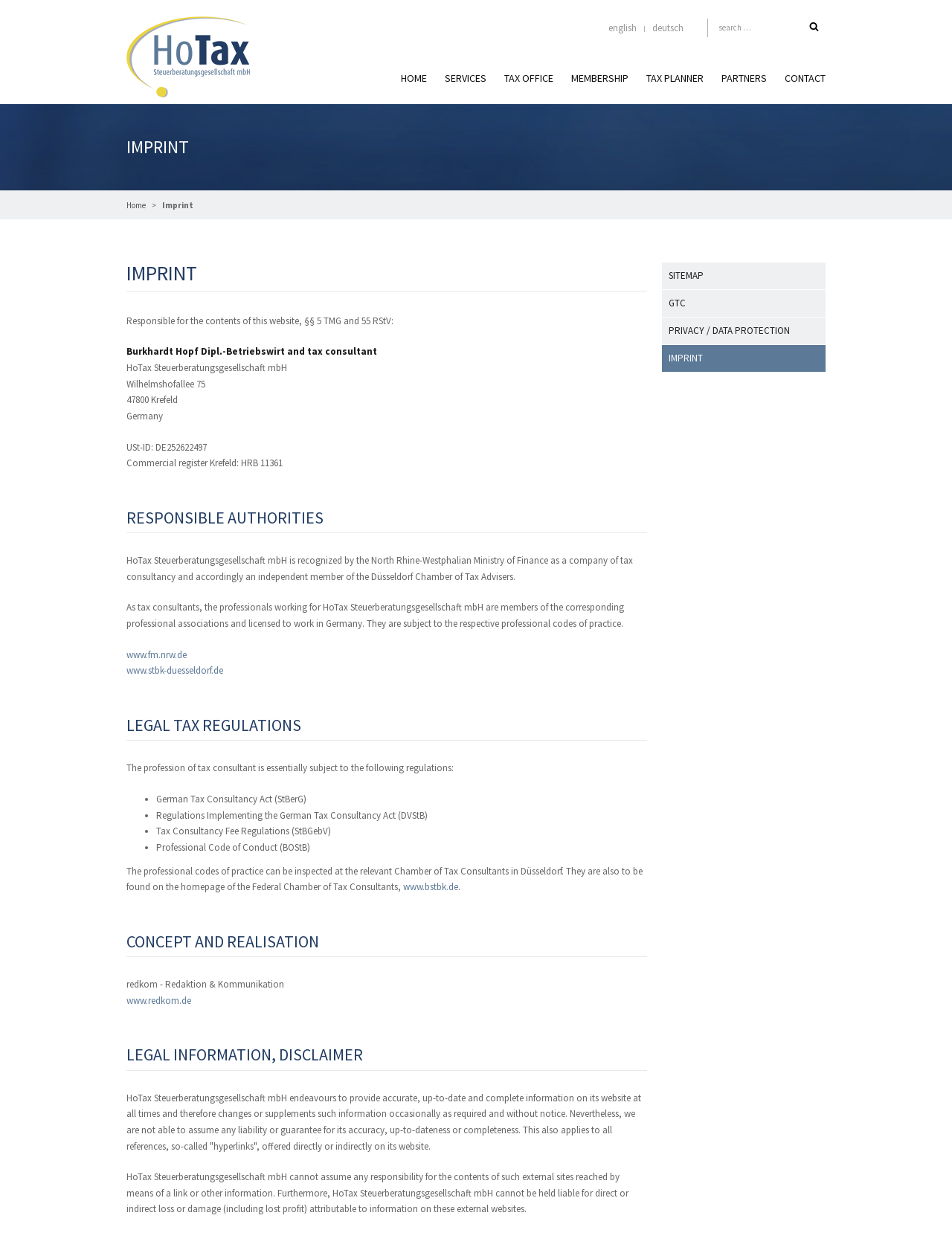Please determine the bounding box coordinates of the section I need to click to accomplish this instruction: "search for something".

[0.743, 0.015, 0.842, 0.03]